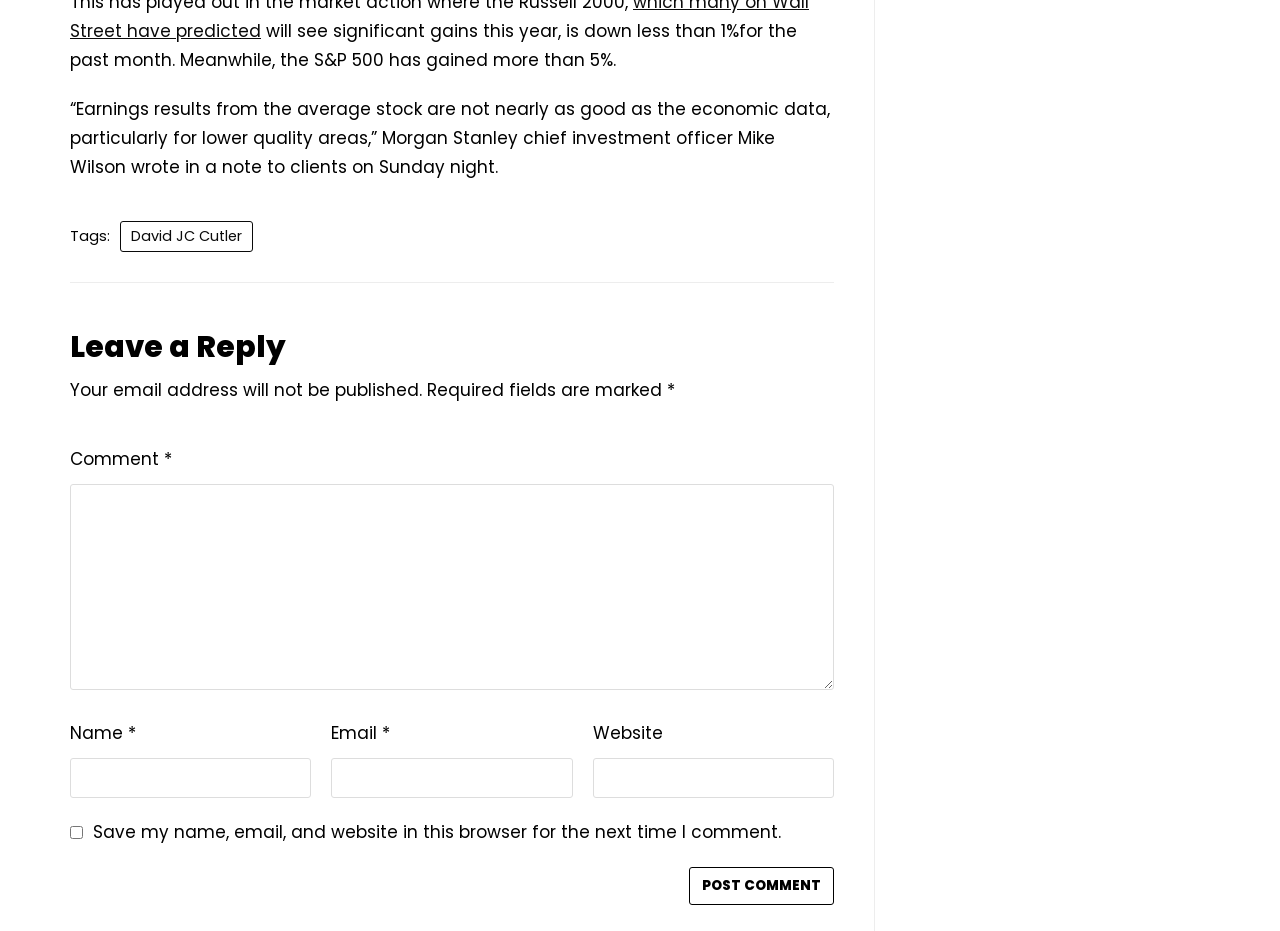Determine the bounding box coordinates for the UI element matching this description: "parent_node: Name * name="author"".

[0.055, 0.814, 0.243, 0.857]